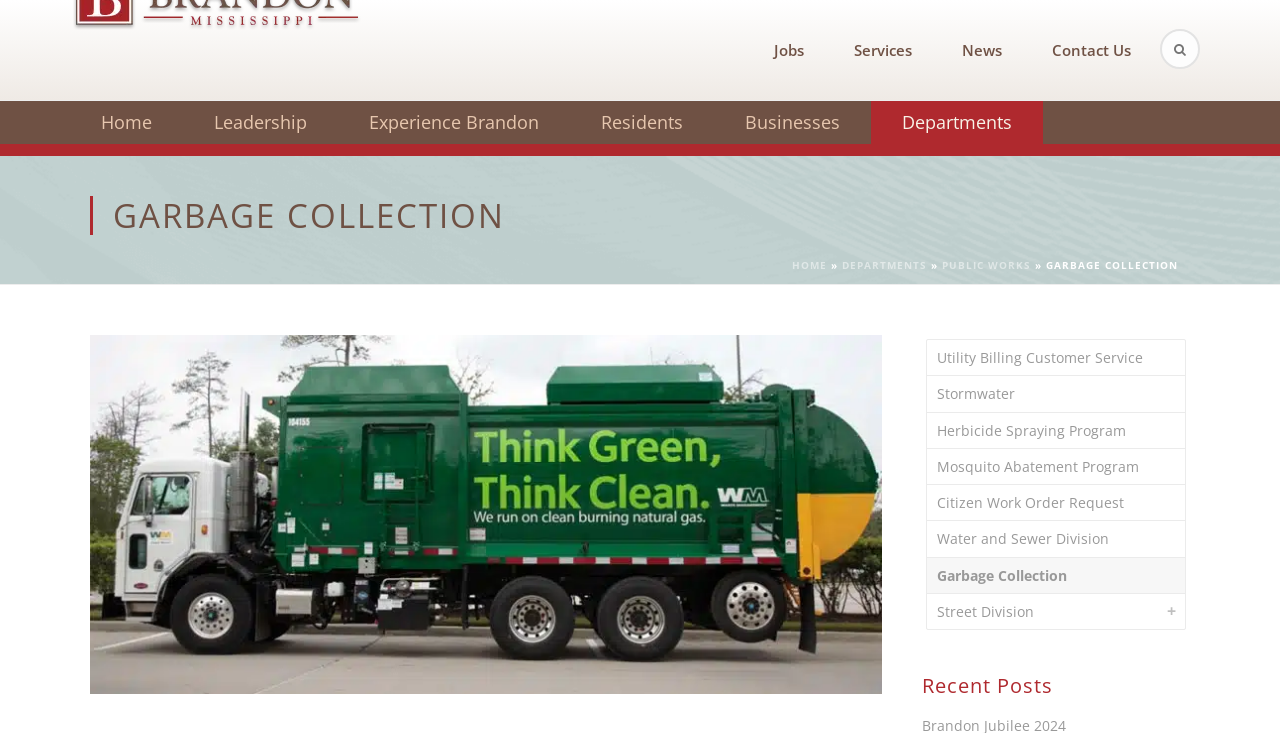From the screenshot, find the bounding box of the UI element matching this description: "Departments". Supply the bounding box coordinates in the form [left, top, right, bottom], each a float between 0 and 1.

[0.658, 0.352, 0.724, 0.371]